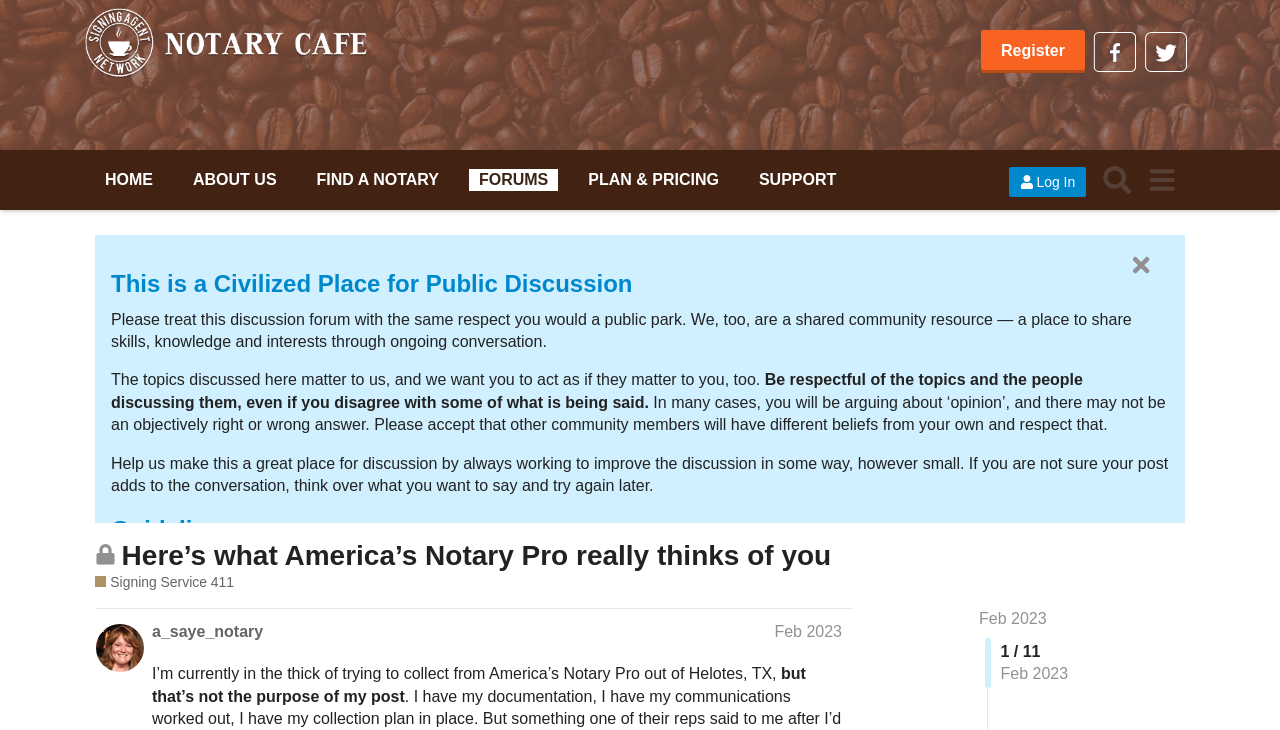What is the user trying to do with America's Notary Pro?
Refer to the image and provide a detailed answer to the question.

I found the relevant text by looking at the static text element with the text 'I’m currently in the thick of trying to collect from America’s Notary Pro out of Helotes, TX,'. This text indicates that the user is trying to collect from America's Notary Pro.